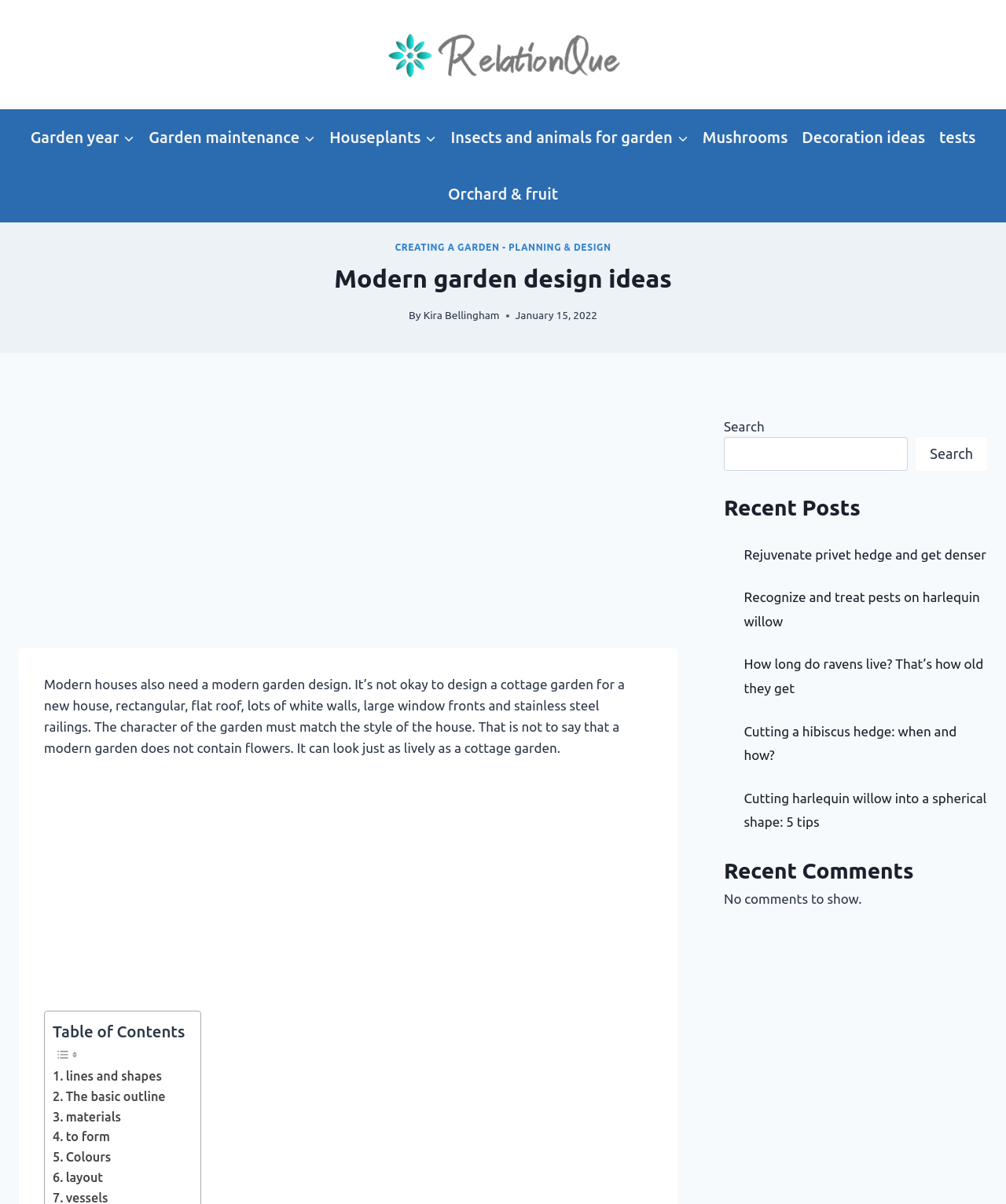Identify and provide the bounding box coordinates of the UI element described: "Insects and animals for gardenExpand". The coordinates should be formatted as [left, top, right, bottom], with each number being a float between 0 and 1.

[0.441, 0.091, 0.691, 0.138]